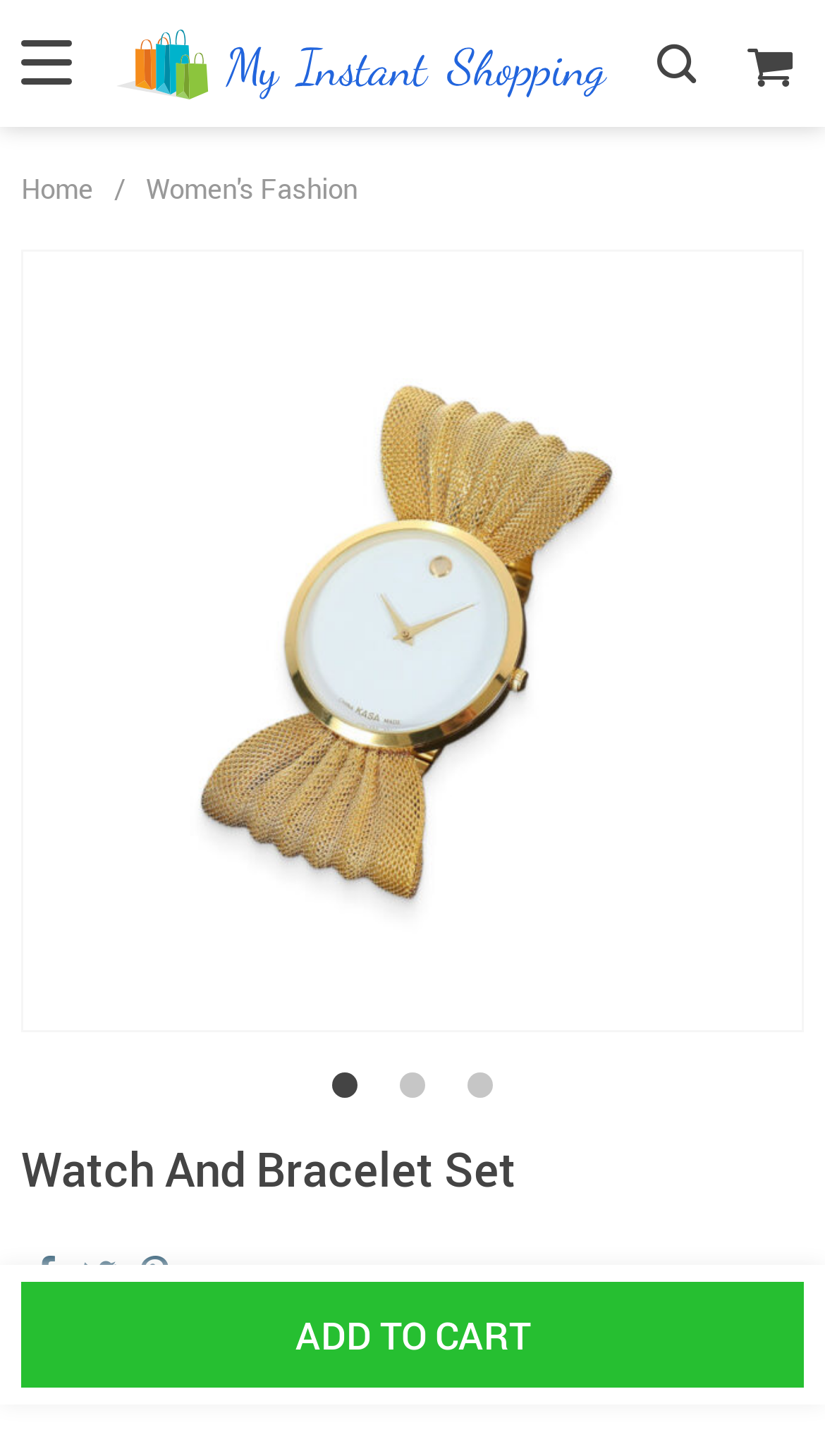Given the description "0", provide the bounding box coordinates of the corresponding UI element.

[0.904, 0.021, 0.974, 0.066]